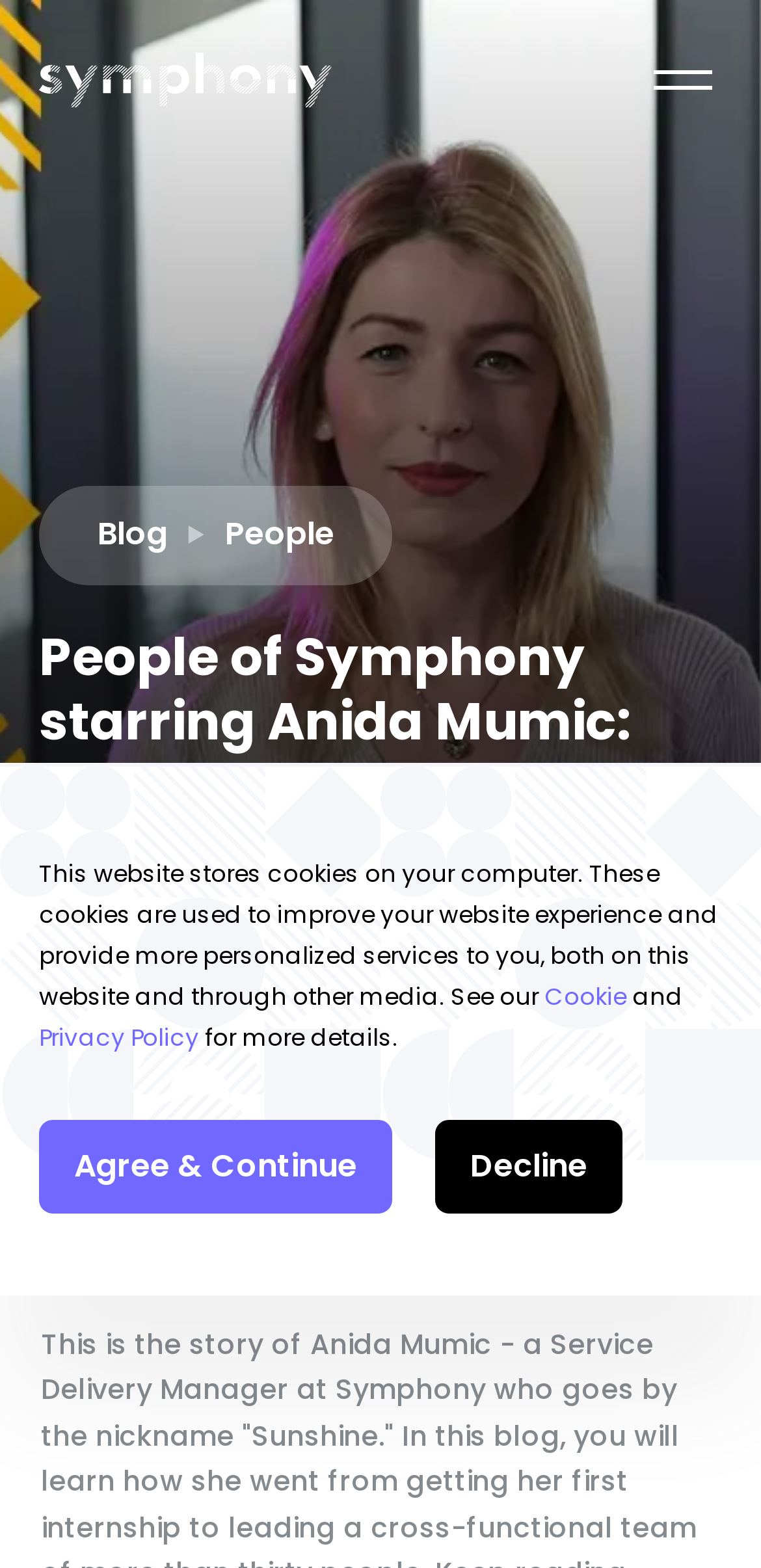Extract the heading text from the webpage.

People of Symphony starring Anida Mumic: Service Delivery Manager with a success-driven mindset